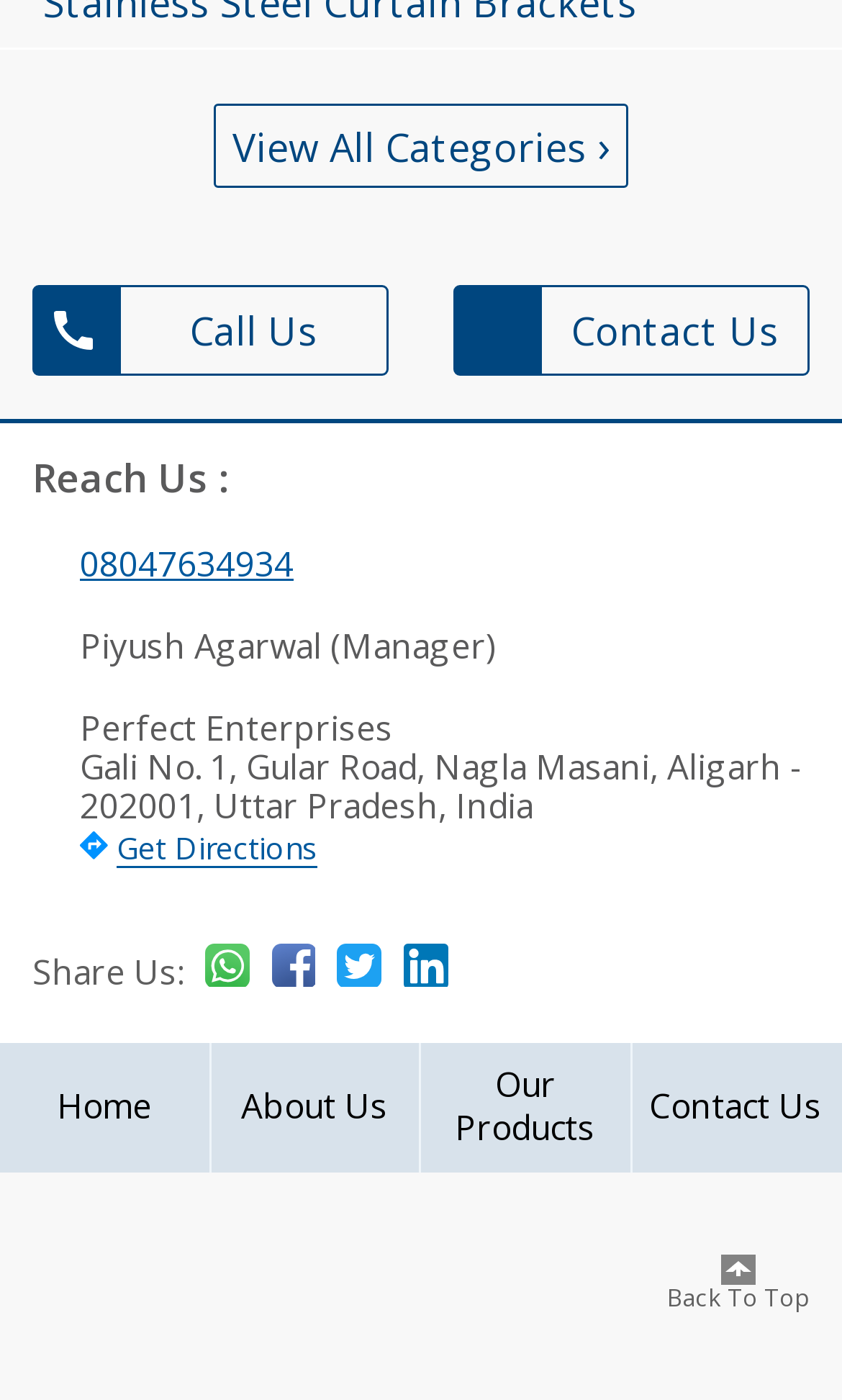What is the purpose of the 'Back To Top' button?
Based on the visual information, provide a detailed and comprehensive answer.

The 'Back To Top' button is located at the bottom-right corner of the webpage. Its purpose is to allow users to quickly scroll back to the top of the webpage, making it easier to navigate.